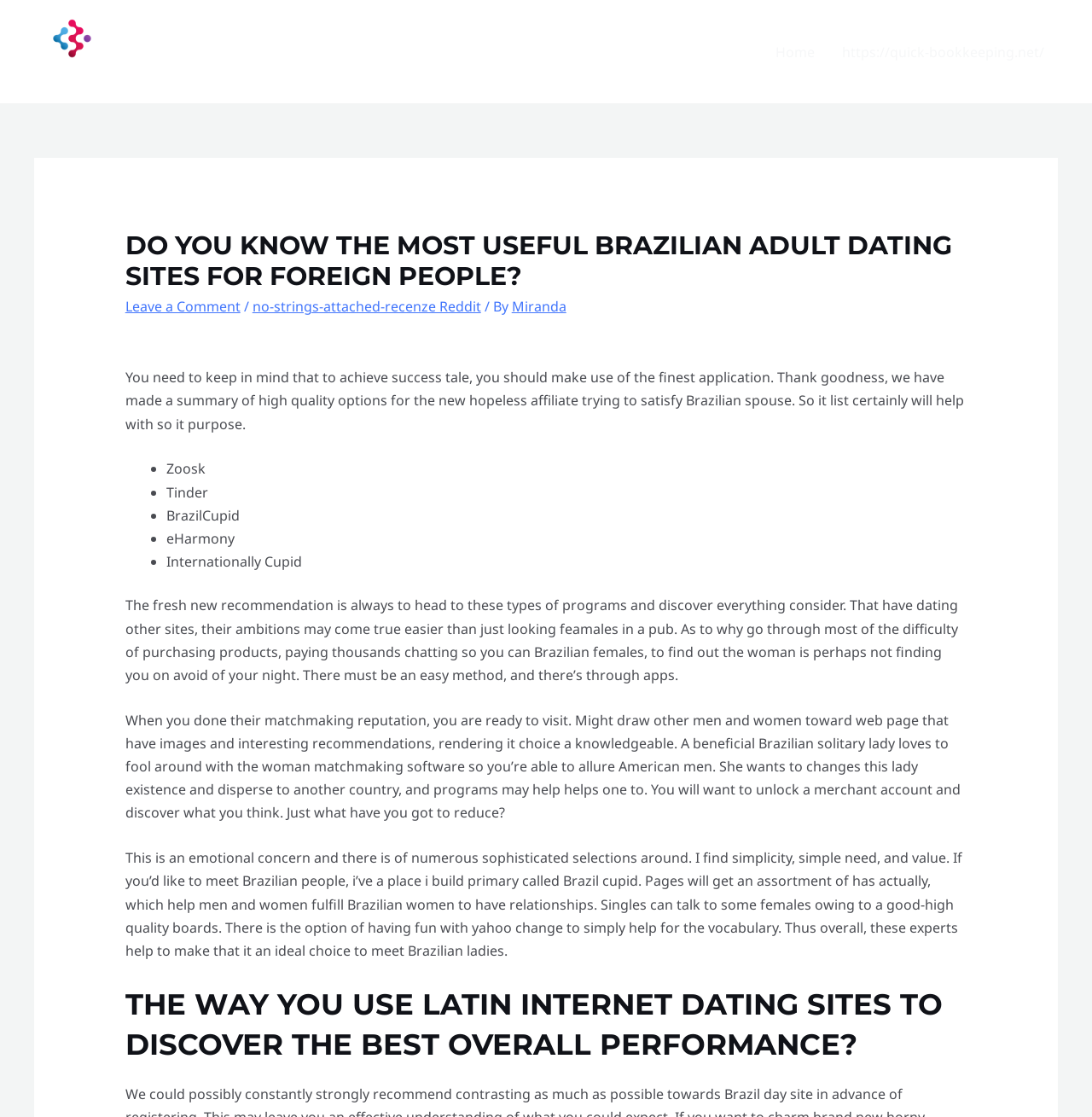What is the benefit of using dating apps?
Look at the screenshot and give a one-word or phrase answer.

Easier to find a partner